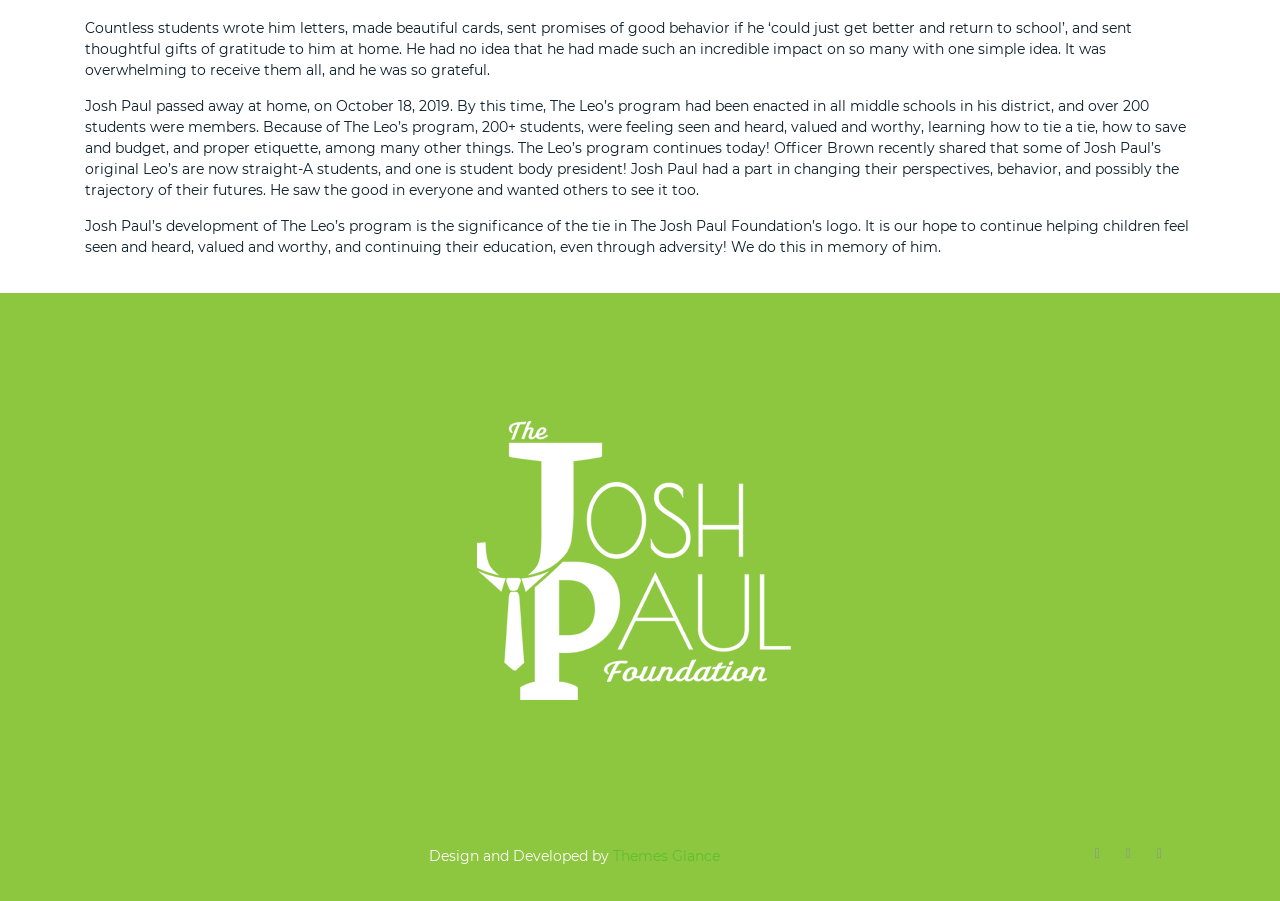How many students were members of The Leo's program by the time Josh Paul passed away?
Based on the image, provide your answer in one word or phrase.

Over 200